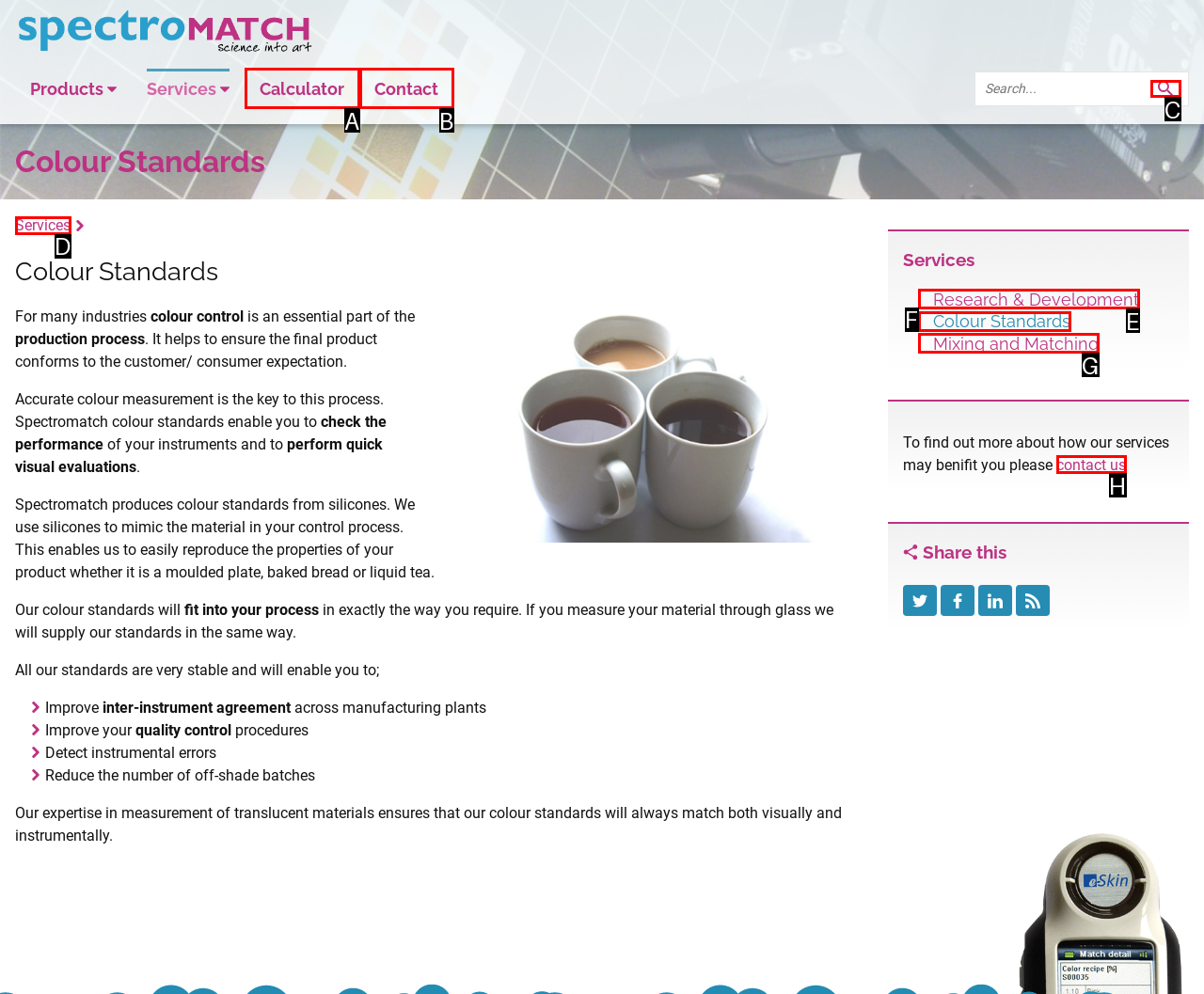Based on the element described as: Accept All
Find and respond with the letter of the correct UI element.

None